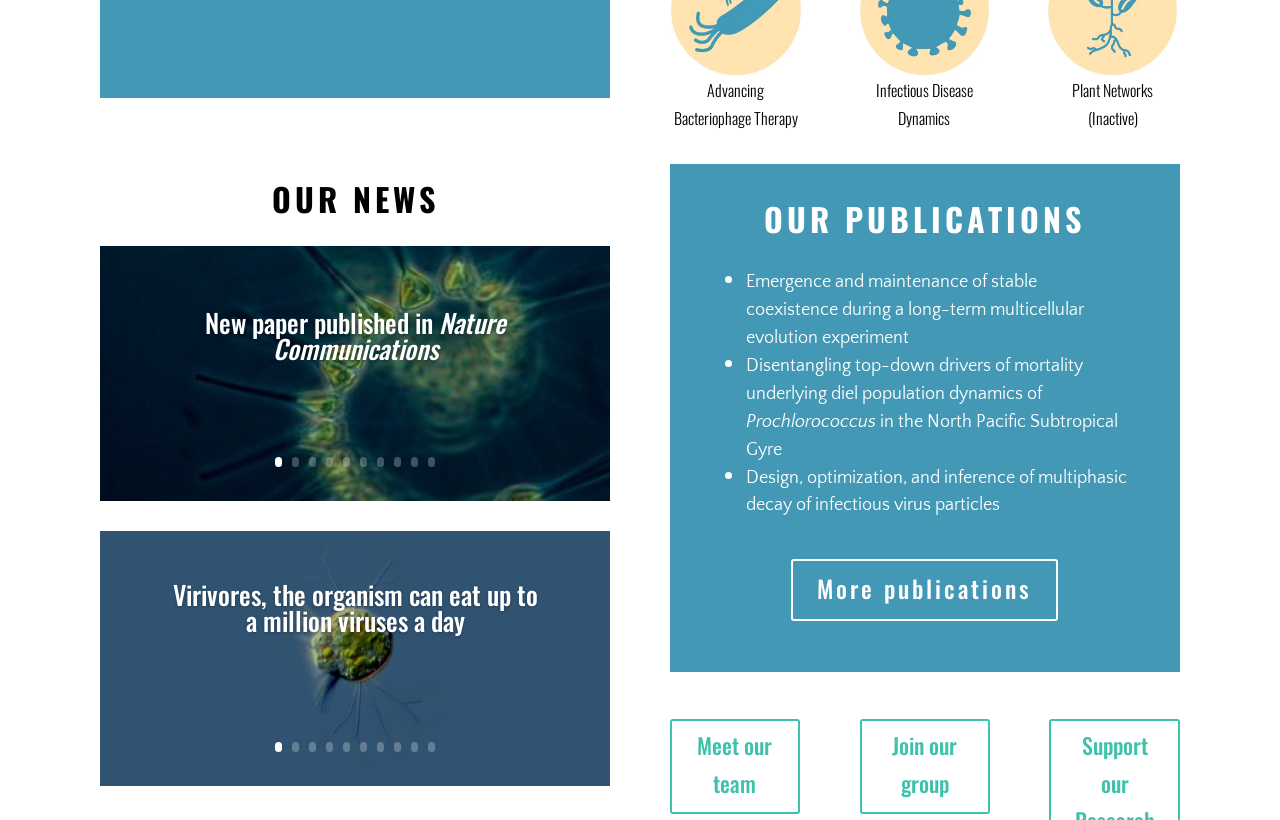Based on the element description More publications, identify the bounding box of the UI element in the given webpage screenshot. The coordinates should be in the format (top-left x, top-left y, bottom-right x, bottom-right y) and must be between 0 and 1.

[0.618, 0.682, 0.827, 0.757]